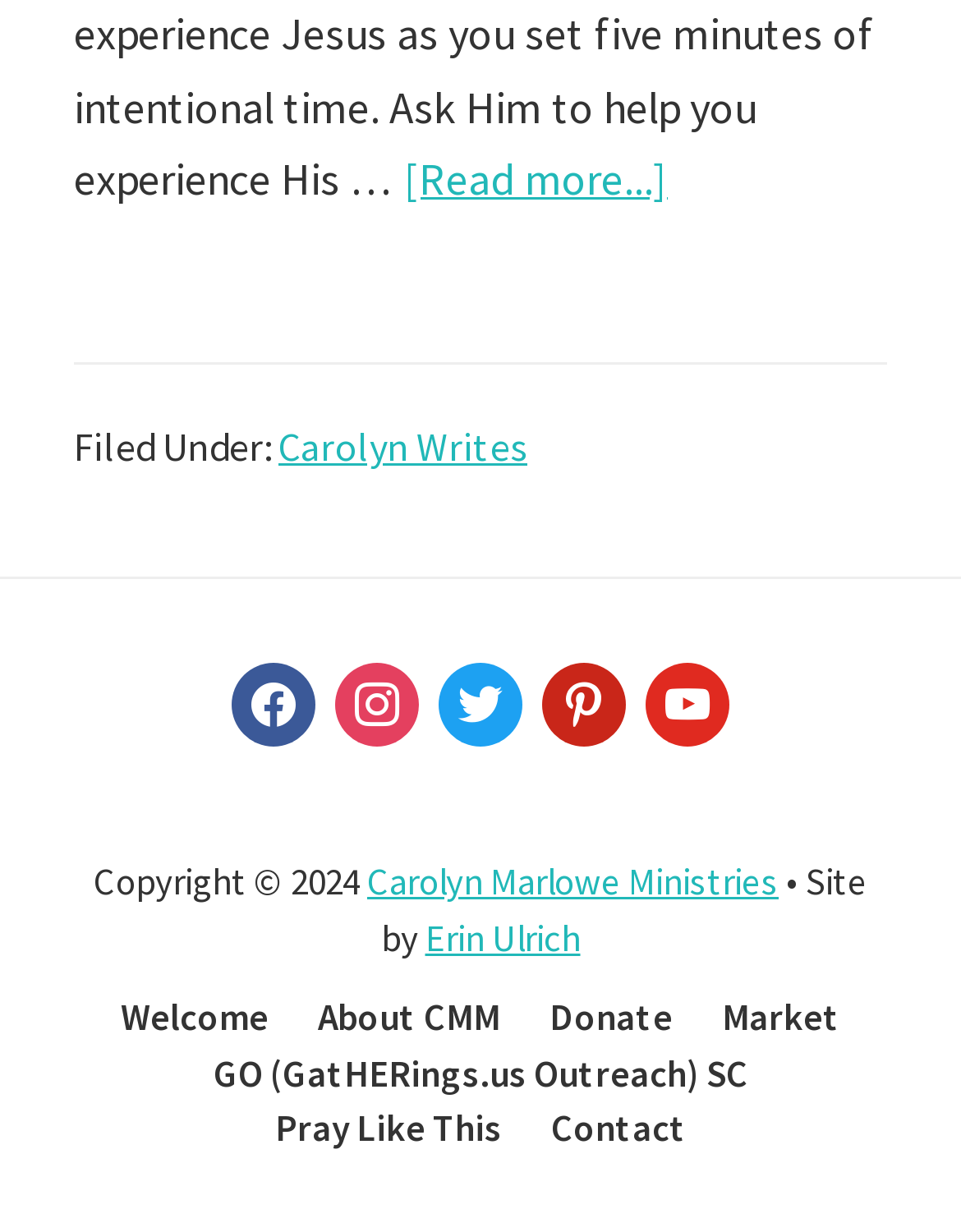Answer the question below using just one word or a short phrase: 
What is the title of the article?

Have You Ever Tasted the Lord?